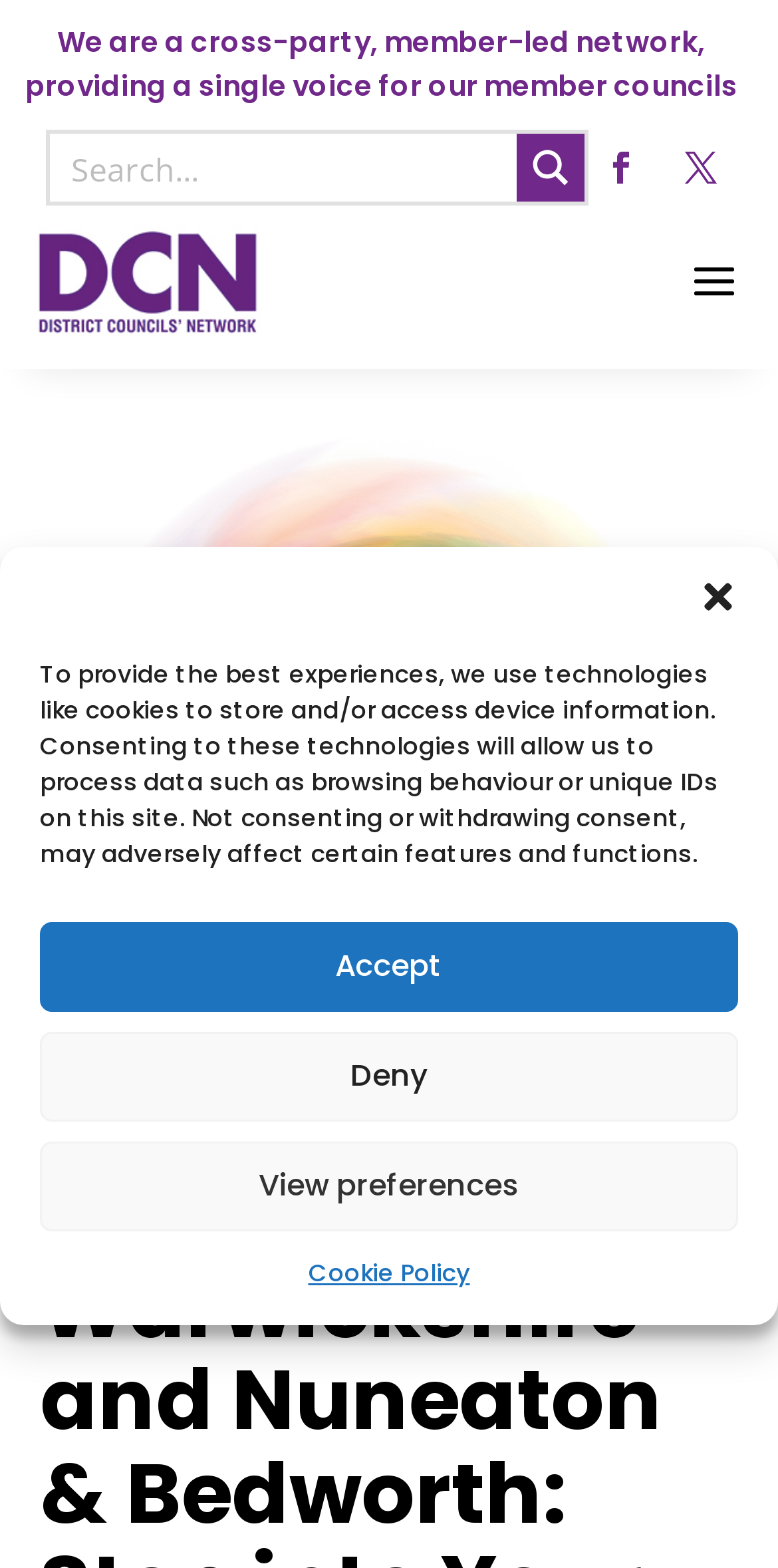Find the bounding box of the element with the following description: "aria-label="Search input" name="phrase" placeholder="Search..."". The coordinates must be four float numbers between 0 and 1, formatted as [left, top, right, bottom].

[0.092, 0.084, 0.642, 0.13]